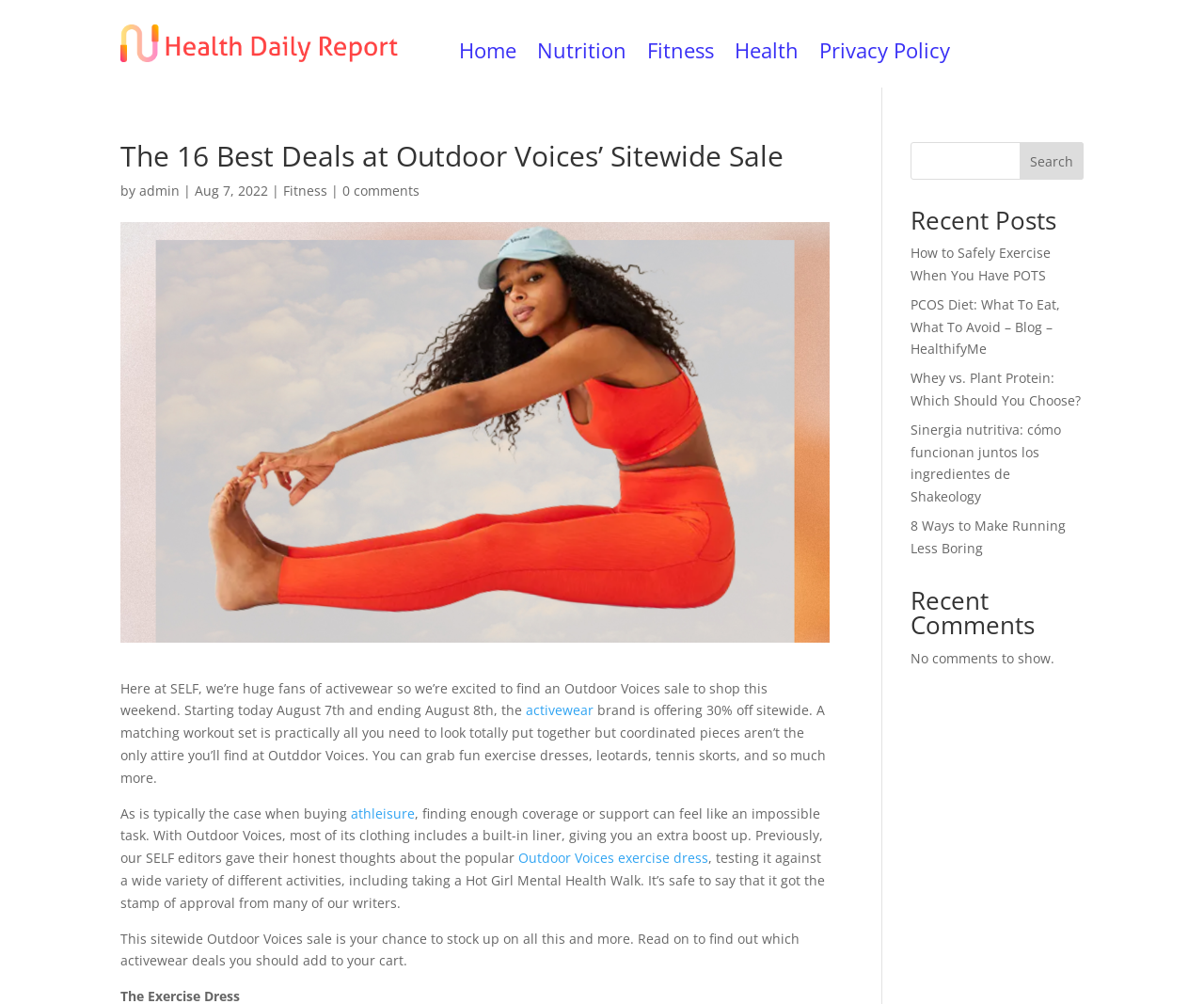Locate the bounding box coordinates of the element I should click to achieve the following instruction: "Click on the 'Home' link".

[0.381, 0.043, 0.429, 0.063]